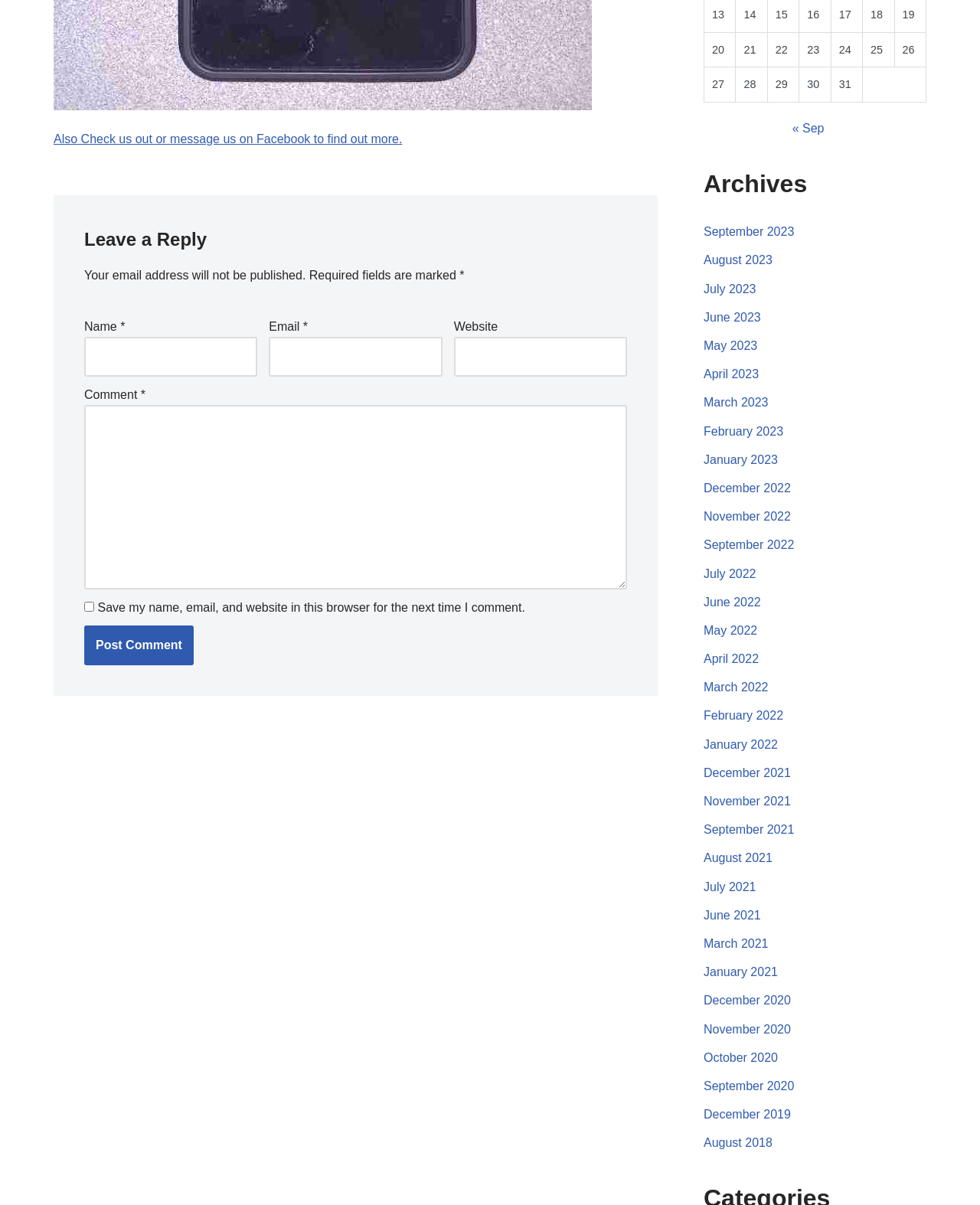Use a single word or phrase to respond to the question:
What is the purpose of the checkbox?

Save comment info